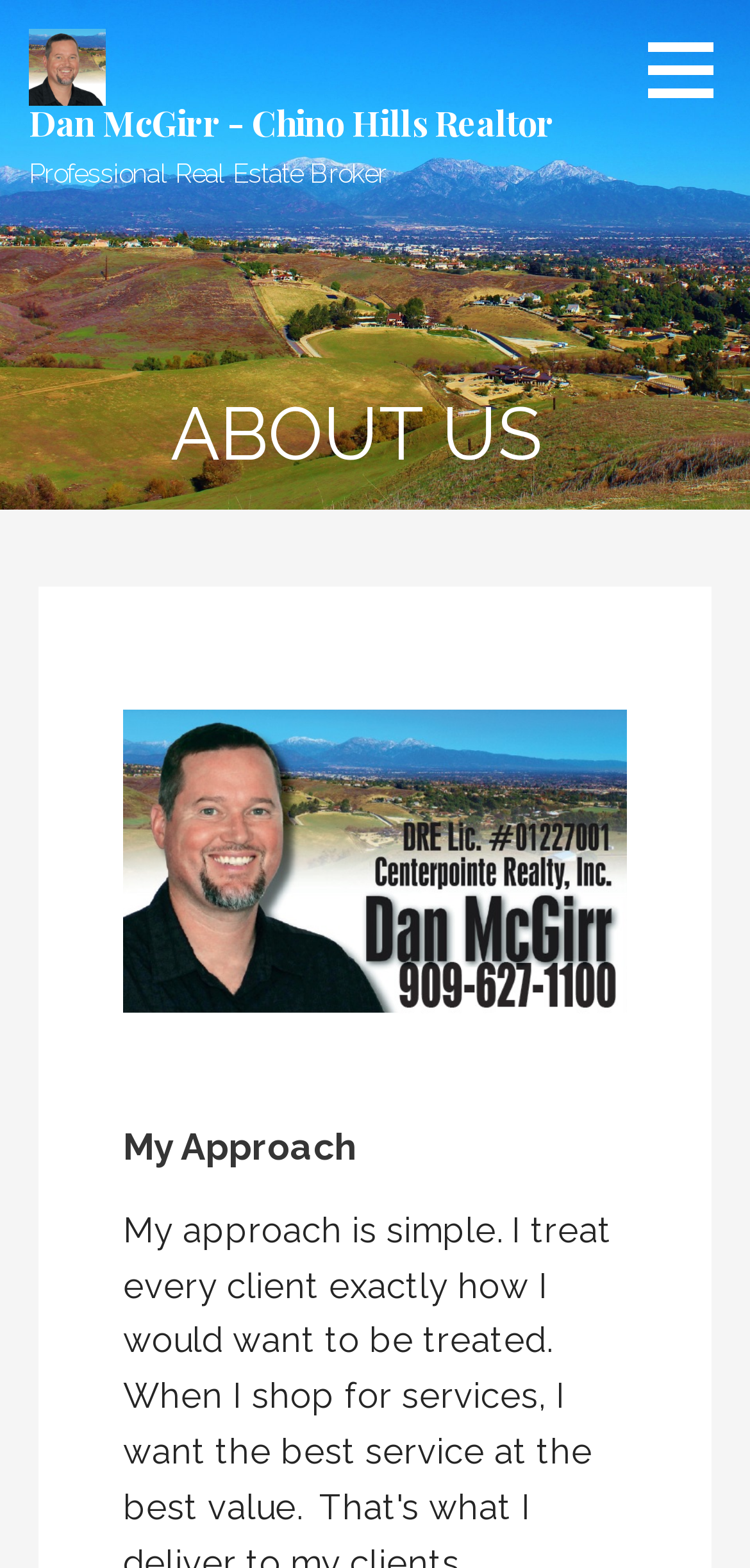Respond with a single word or phrase to the following question: What is the bounding box coordinate of the image of Dan McGirr?

[0.038, 0.018, 0.141, 0.067]